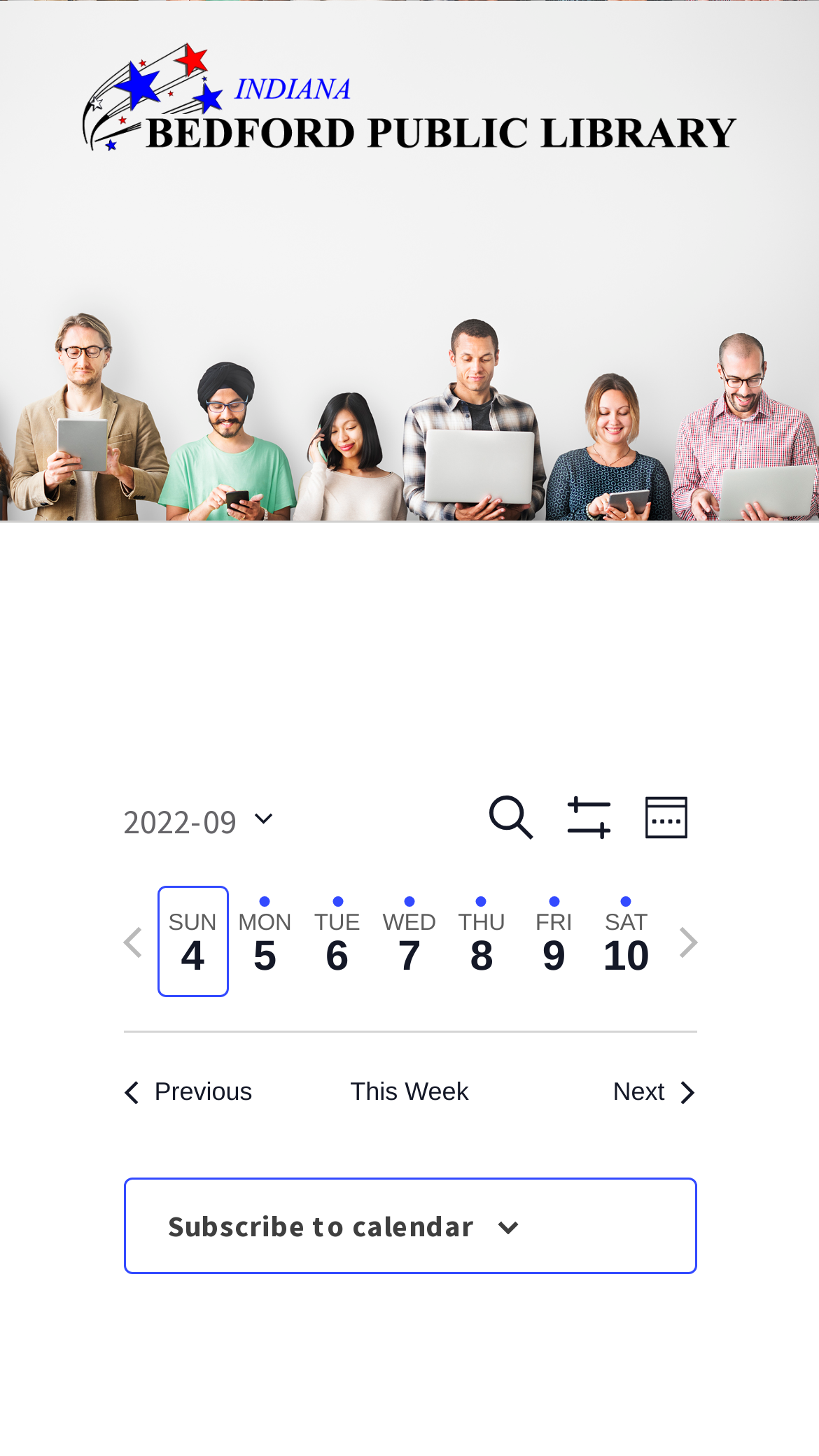Specify the bounding box coordinates for the region that must be clicked to perform the given instruction: "Show filters".

[0.681, 0.541, 0.755, 0.583]